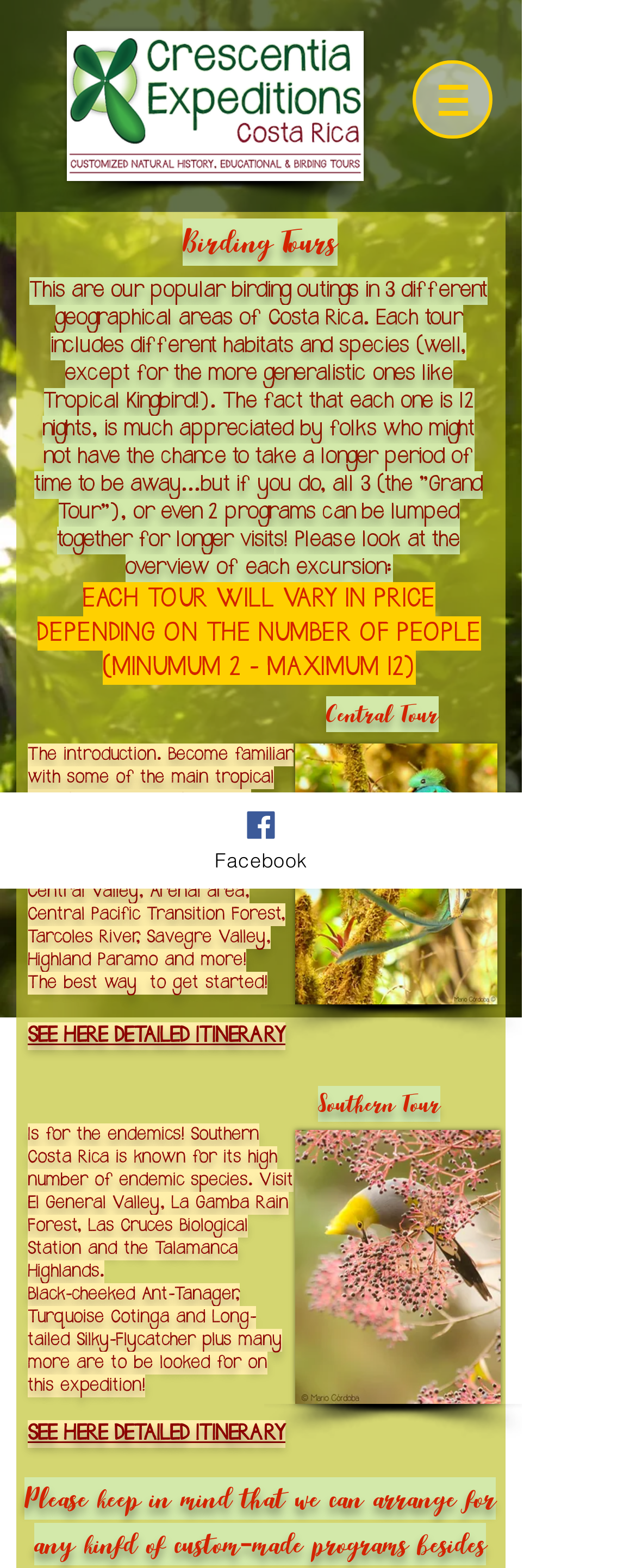Please examine the image and provide a detailed answer to the question: What is the name of the bird shown in the image?

The image shows a bird, and the text next to it says 'Resplendent Quetzal'. This suggests that the image is of a Resplendent Quetzal, a species of bird.